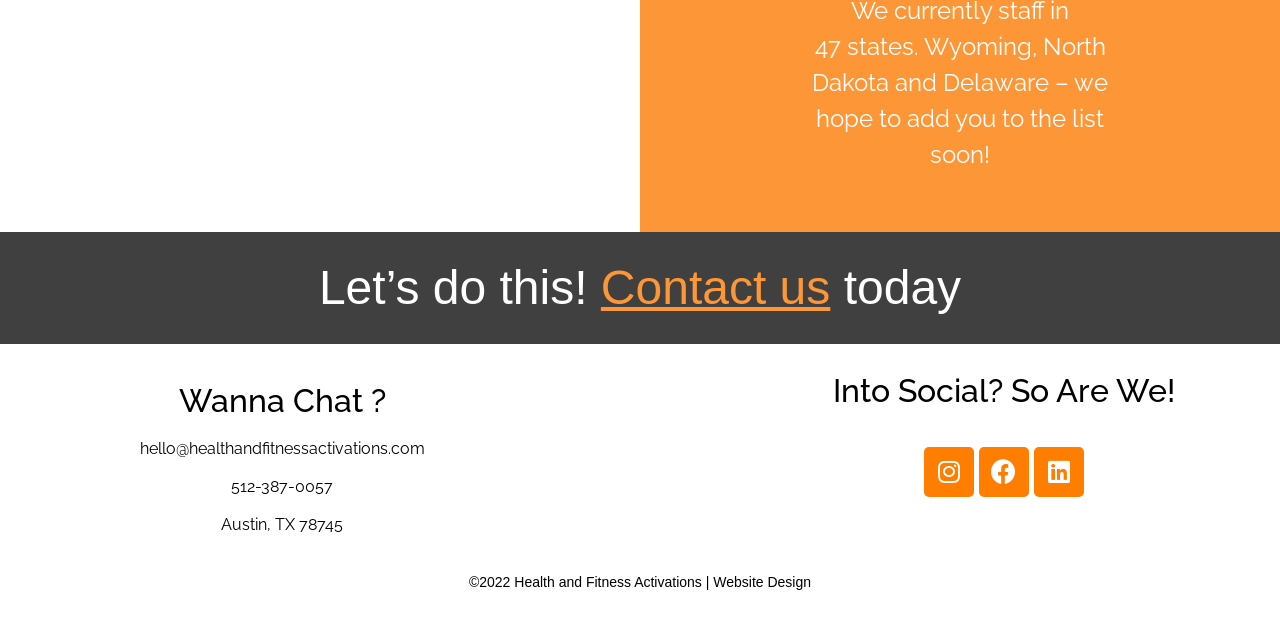What is the company's email address?
Provide a concise answer using a single word or phrase based on the image.

hello@healthandfitnessactivations.com